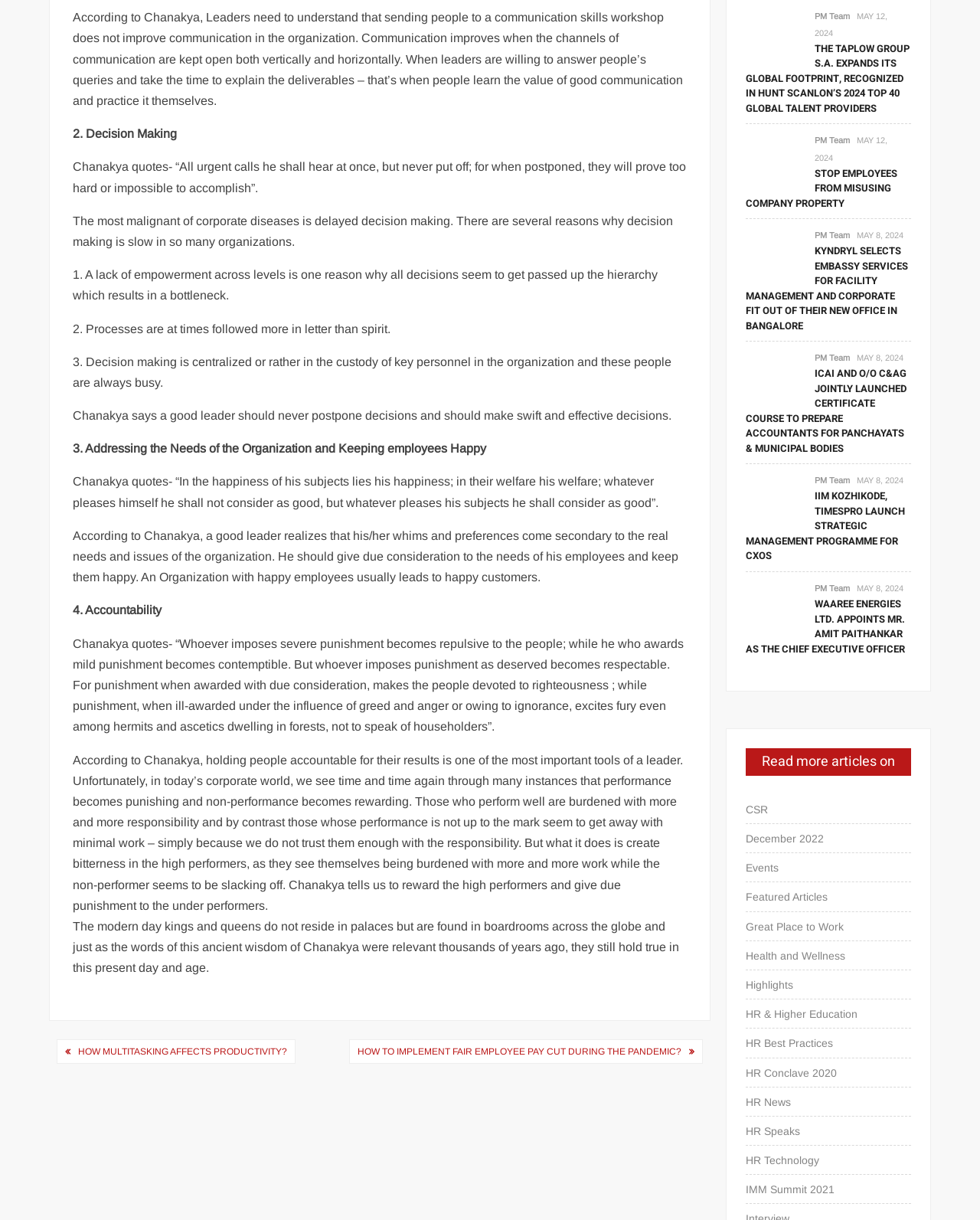What is the date of the first article?
Based on the visual, give a brief answer using one word or a short phrase.

MAY 12, 2024